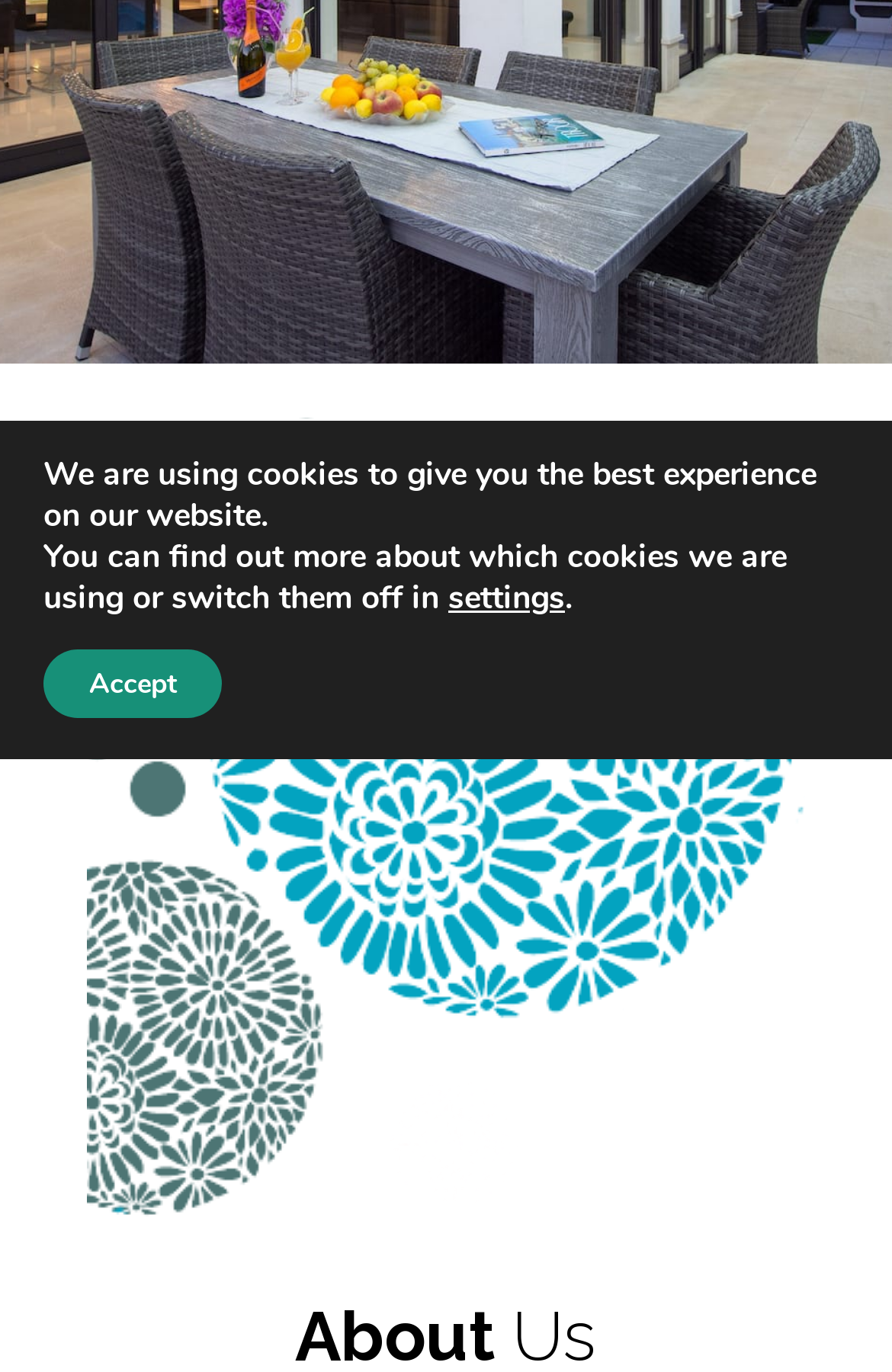Determine the bounding box coordinates of the UI element described by: "Accept".

[0.049, 0.473, 0.249, 0.523]